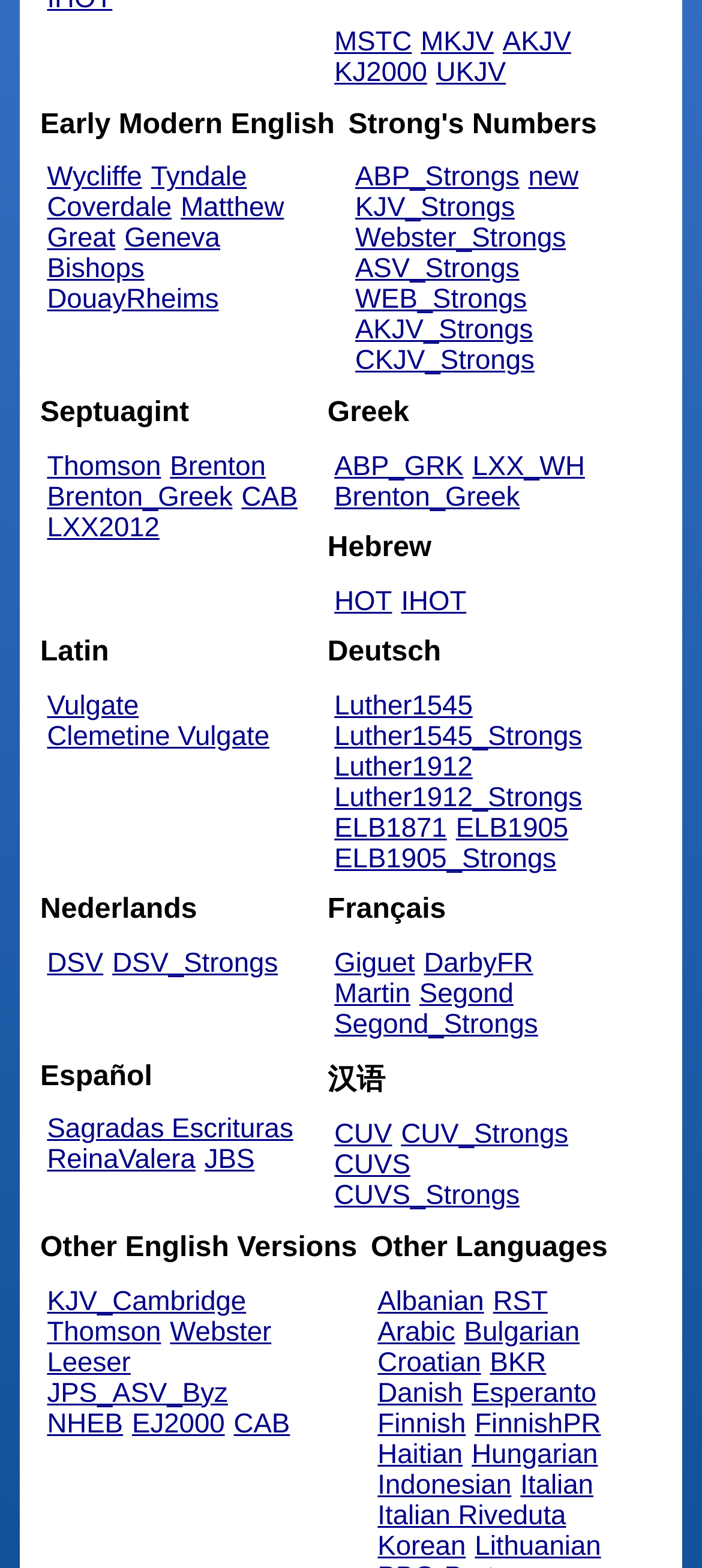Answer this question using a single word or a brief phrase:
How many languages are supported?

13